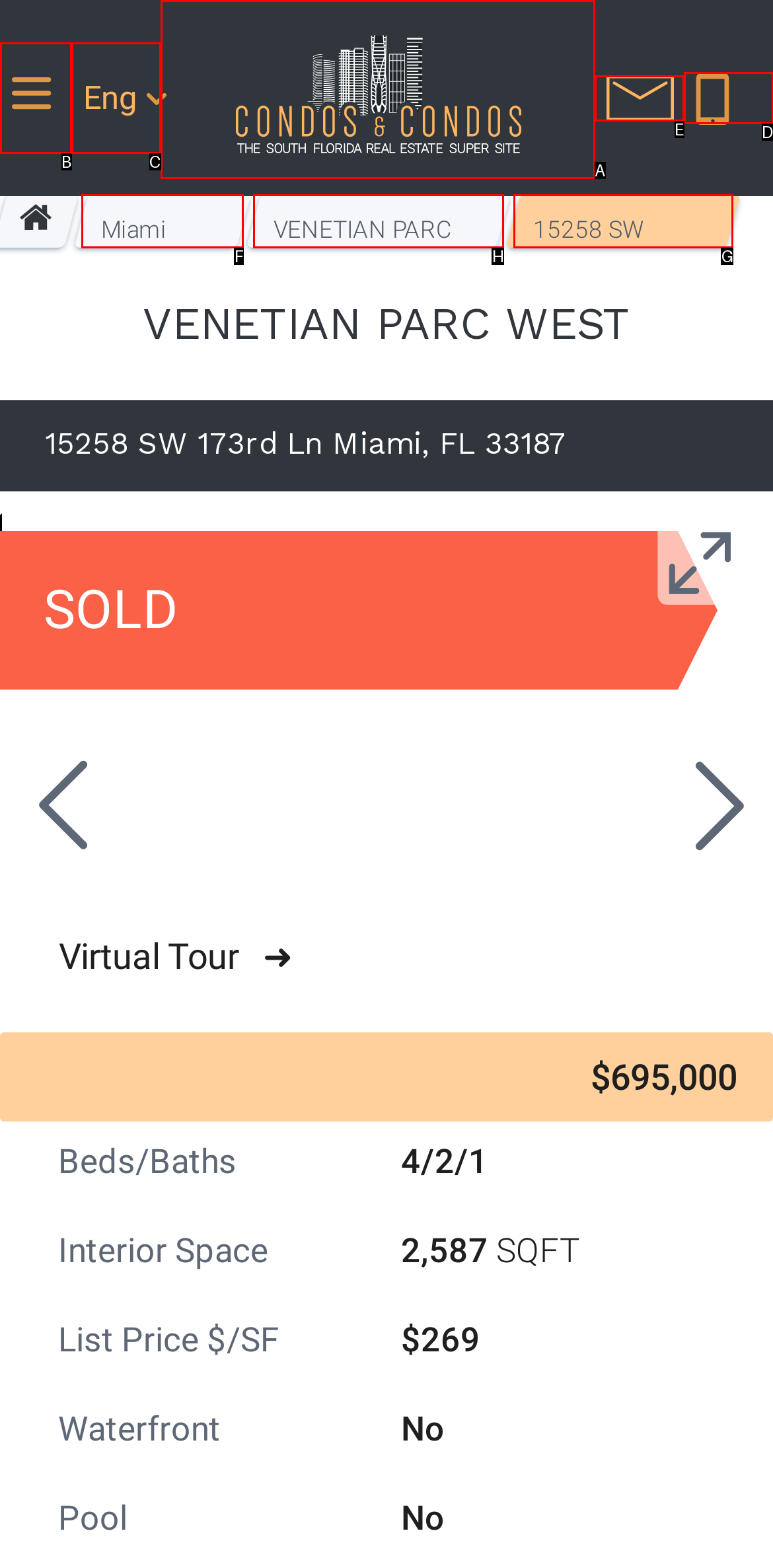From the given choices, which option should you click to complete this task: Click the 'VENETIAN PARC WEST' link? Answer with the letter of the correct option.

H